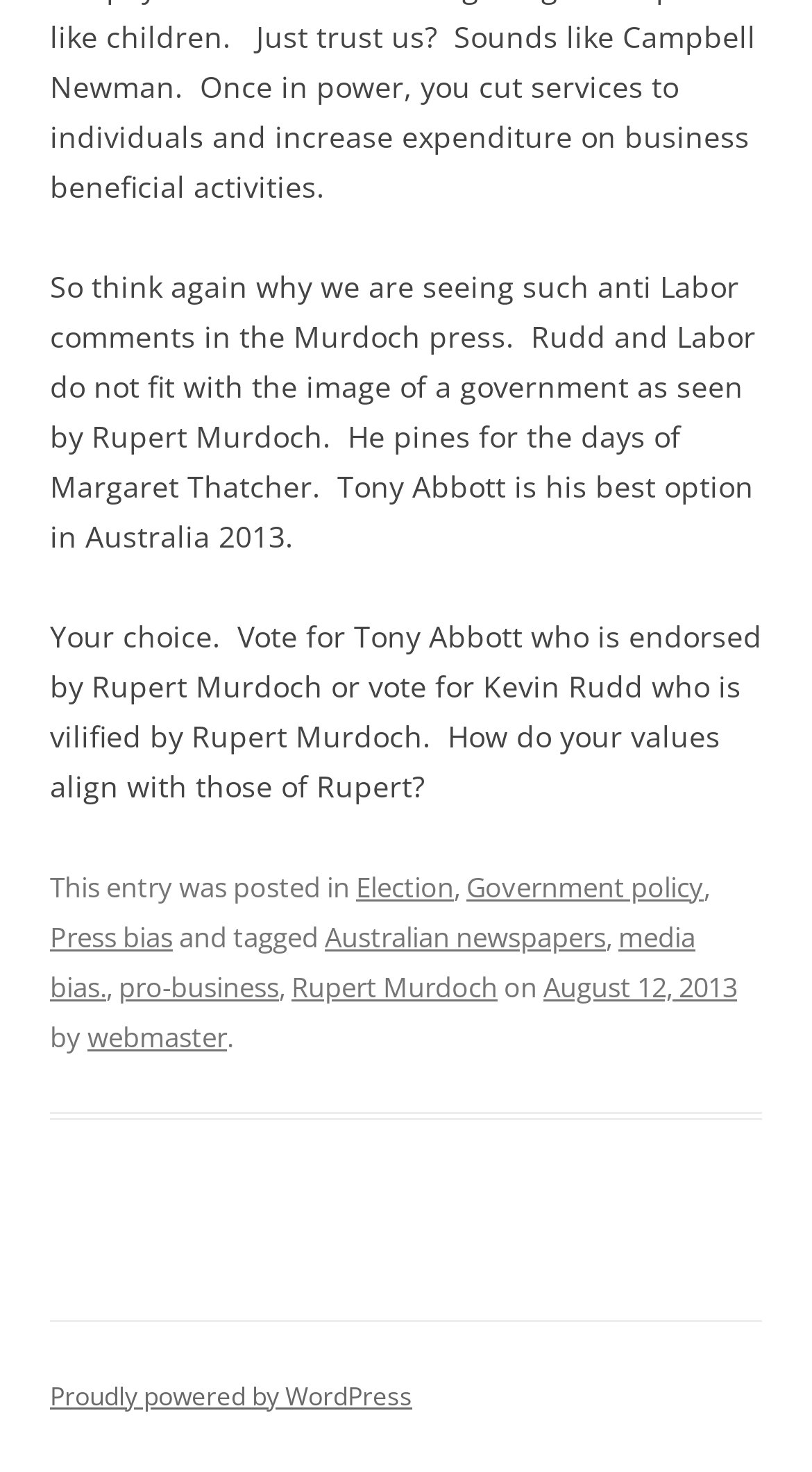Identify the bounding box coordinates of the clickable region required to complete the instruction: "Click the link to view posts about Election". The coordinates should be given as four float numbers within the range of 0 and 1, i.e., [left, top, right, bottom].

[0.438, 0.589, 0.559, 0.615]